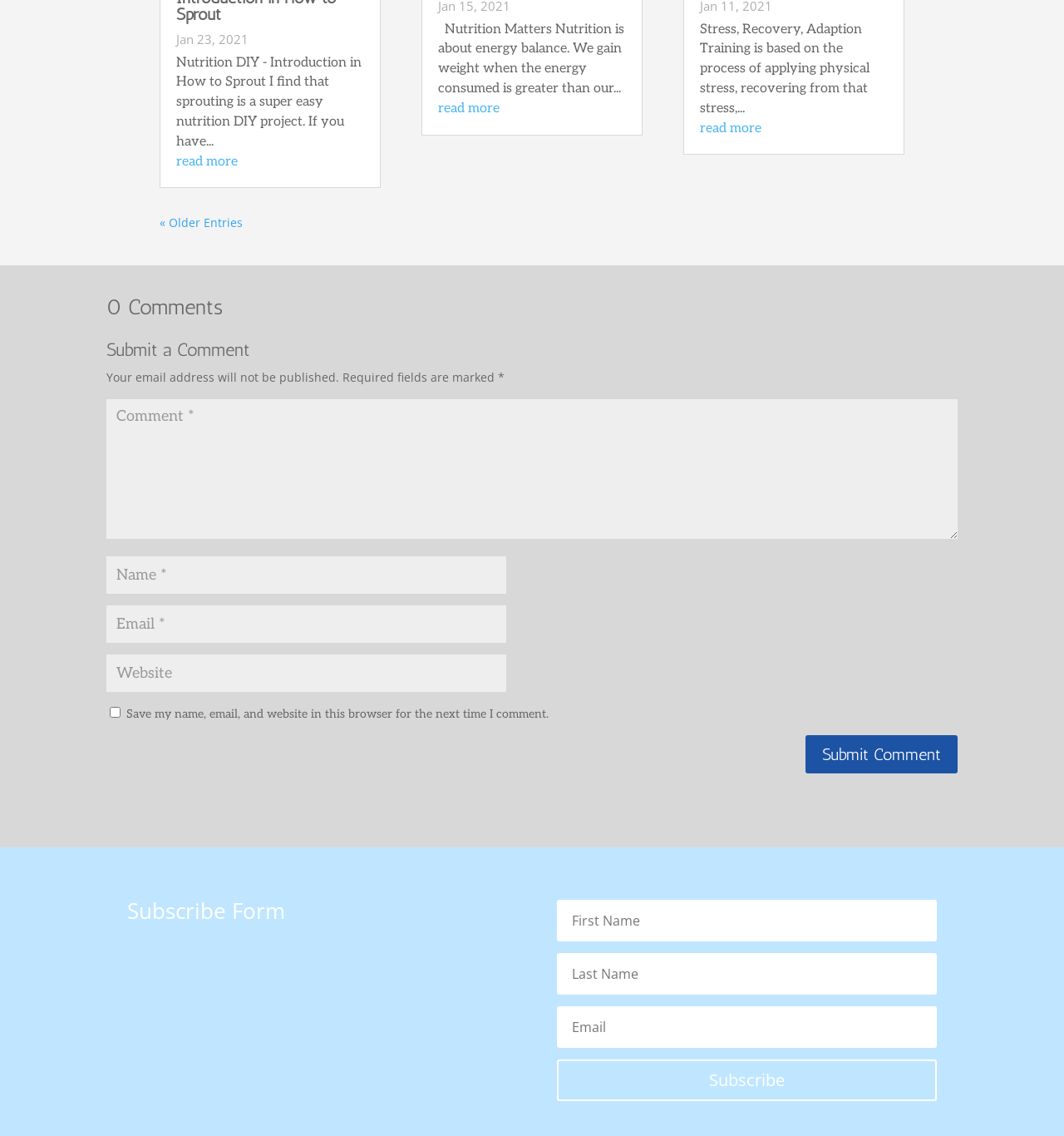Locate the bounding box coordinates of the clickable area needed to fulfill the instruction: "Read more about Nutrition DIY".

[0.166, 0.135, 0.223, 0.149]